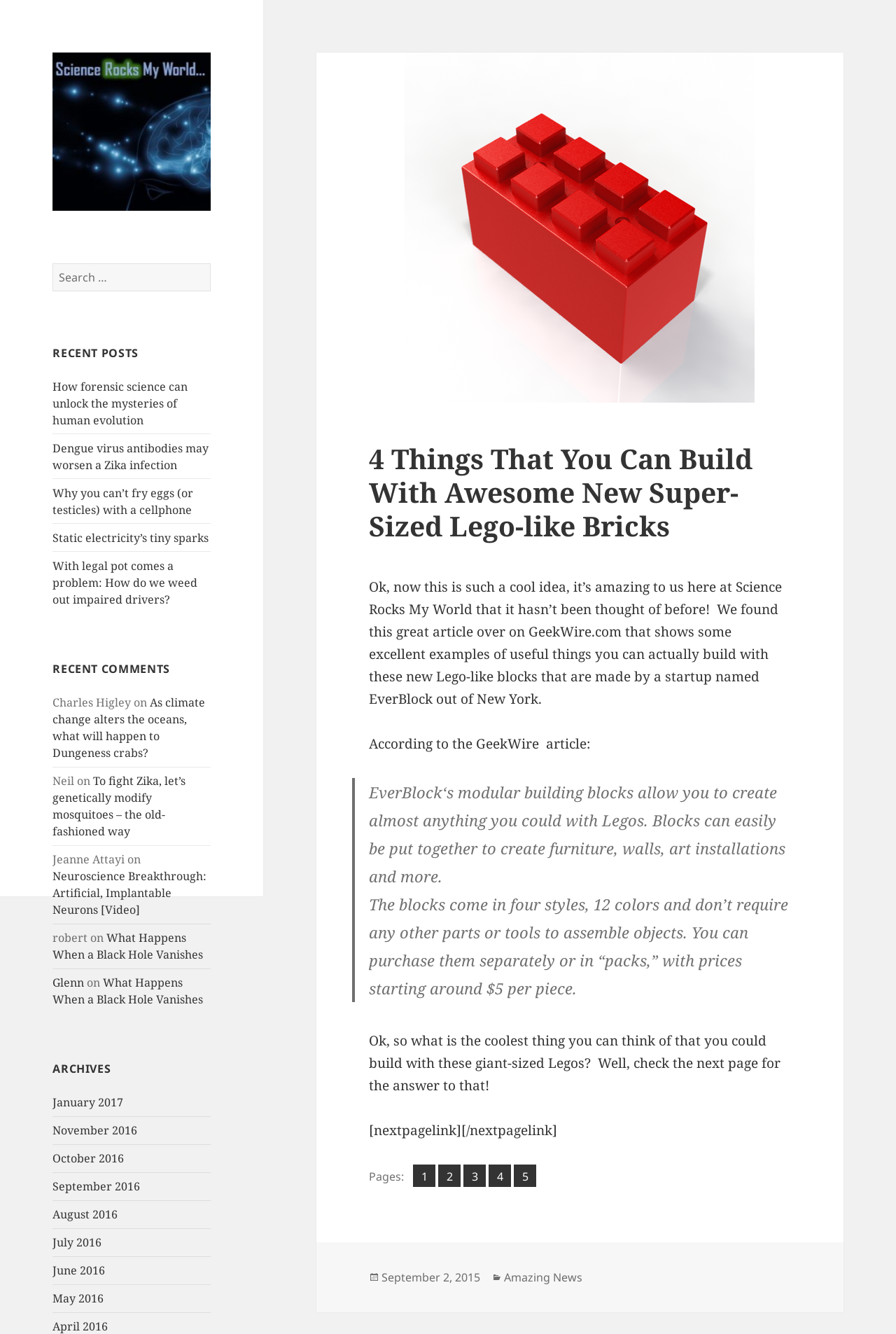Pinpoint the bounding box coordinates of the area that should be clicked to complete the following instruction: "Search for something". The coordinates must be given as four float numbers between 0 and 1, i.e., [left, top, right, bottom].

[0.059, 0.198, 0.235, 0.219]